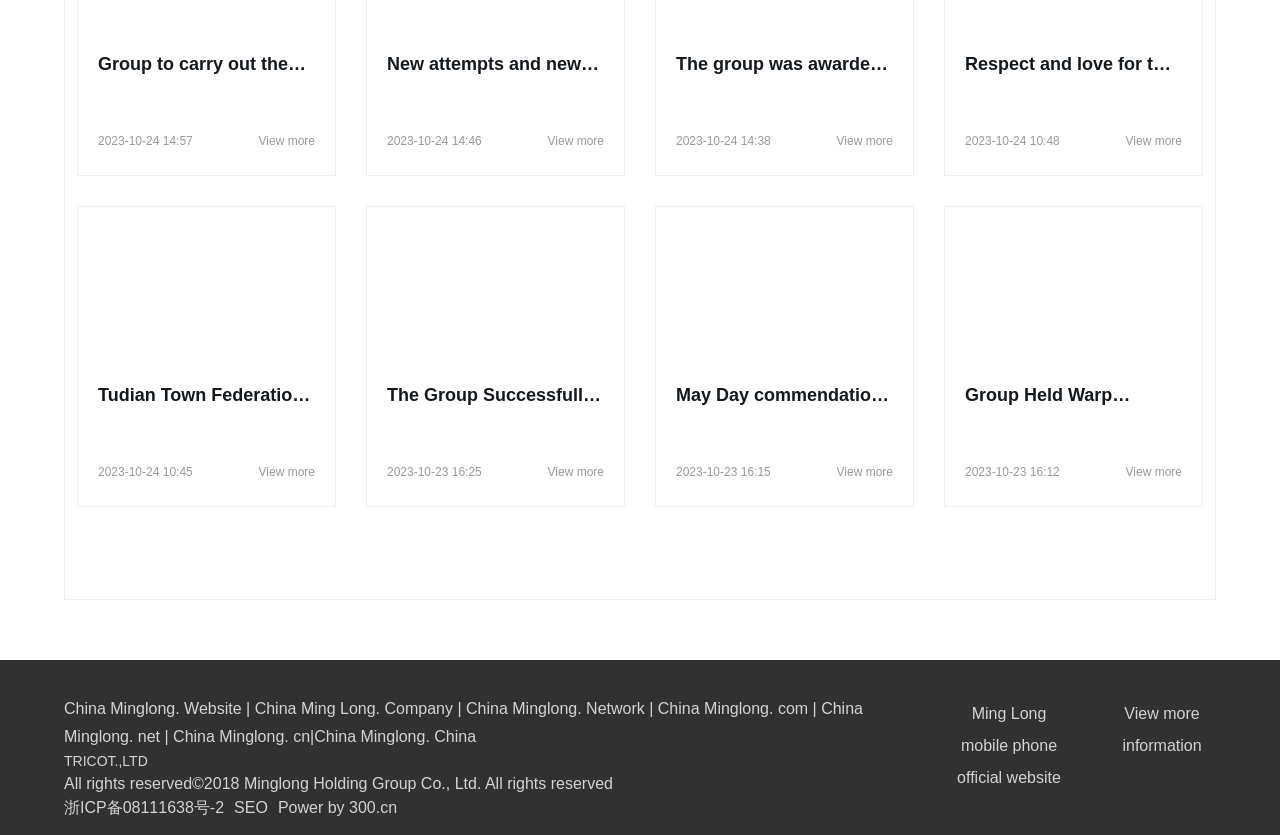Identify the bounding box coordinates of the region I need to click to complete this instruction: "View news about Group to carry out the 12th military day training".

[0.077, 0.064, 0.239, 0.138]